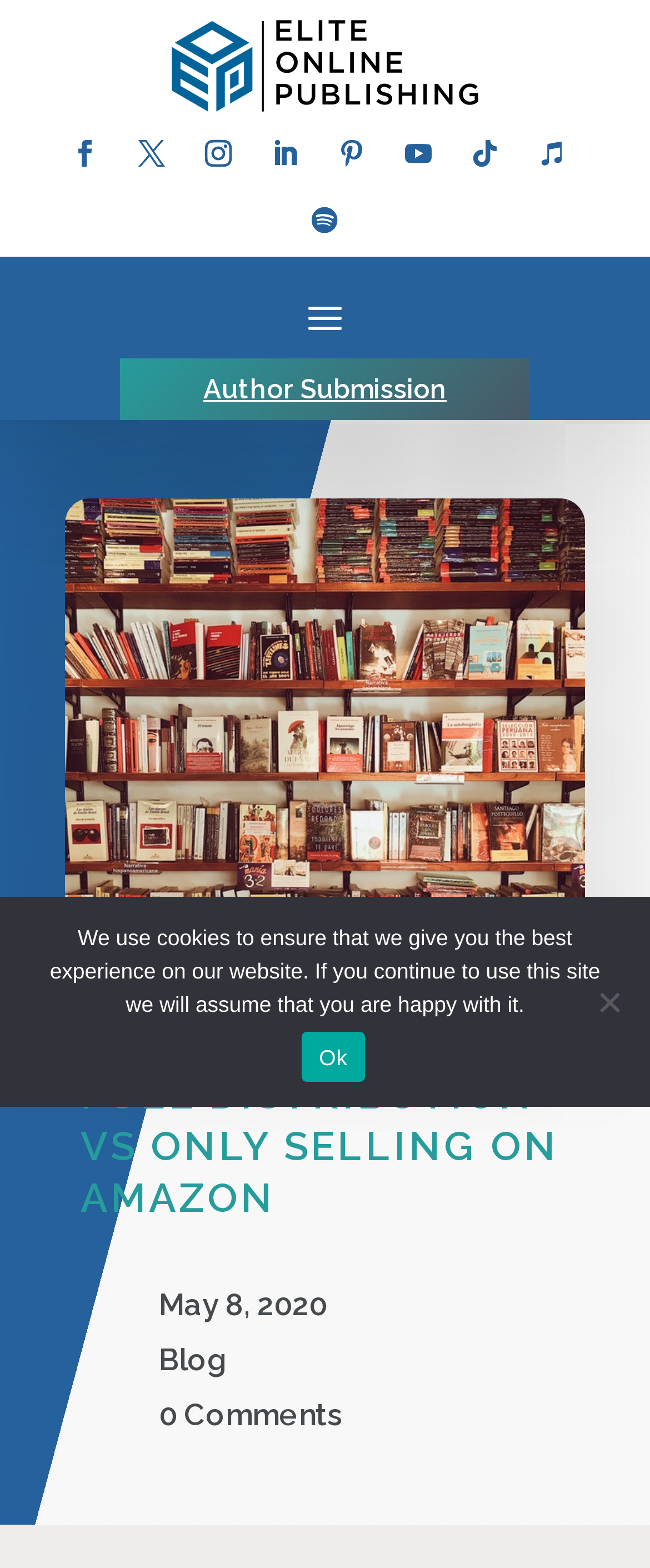What is the author submission link for?
Using the picture, provide a one-word or short phrase answer.

Author submission